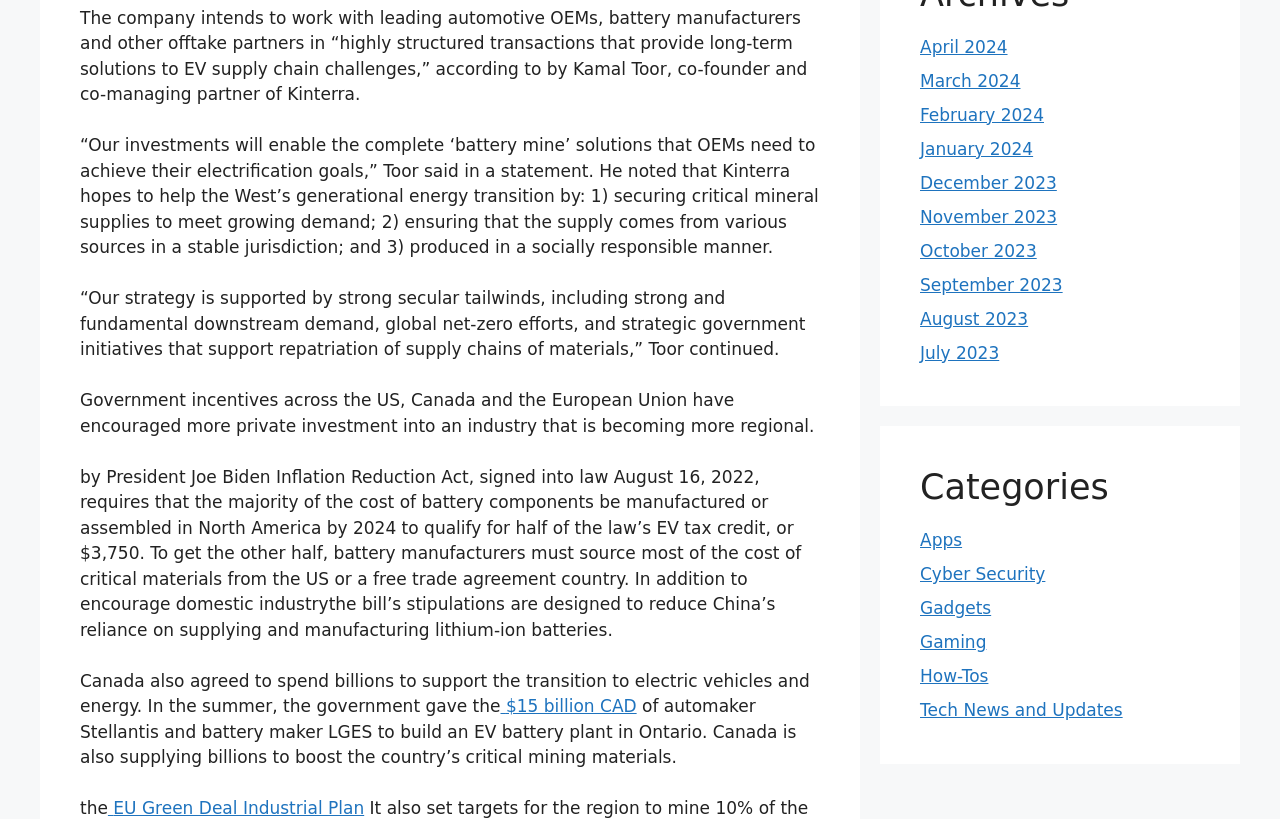Find the bounding box coordinates of the area that needs to be clicked in order to achieve the following instruction: "Click on 'April 2024'". The coordinates should be specified as four float numbers between 0 and 1, i.e., [left, top, right, bottom].

[0.719, 0.045, 0.787, 0.069]